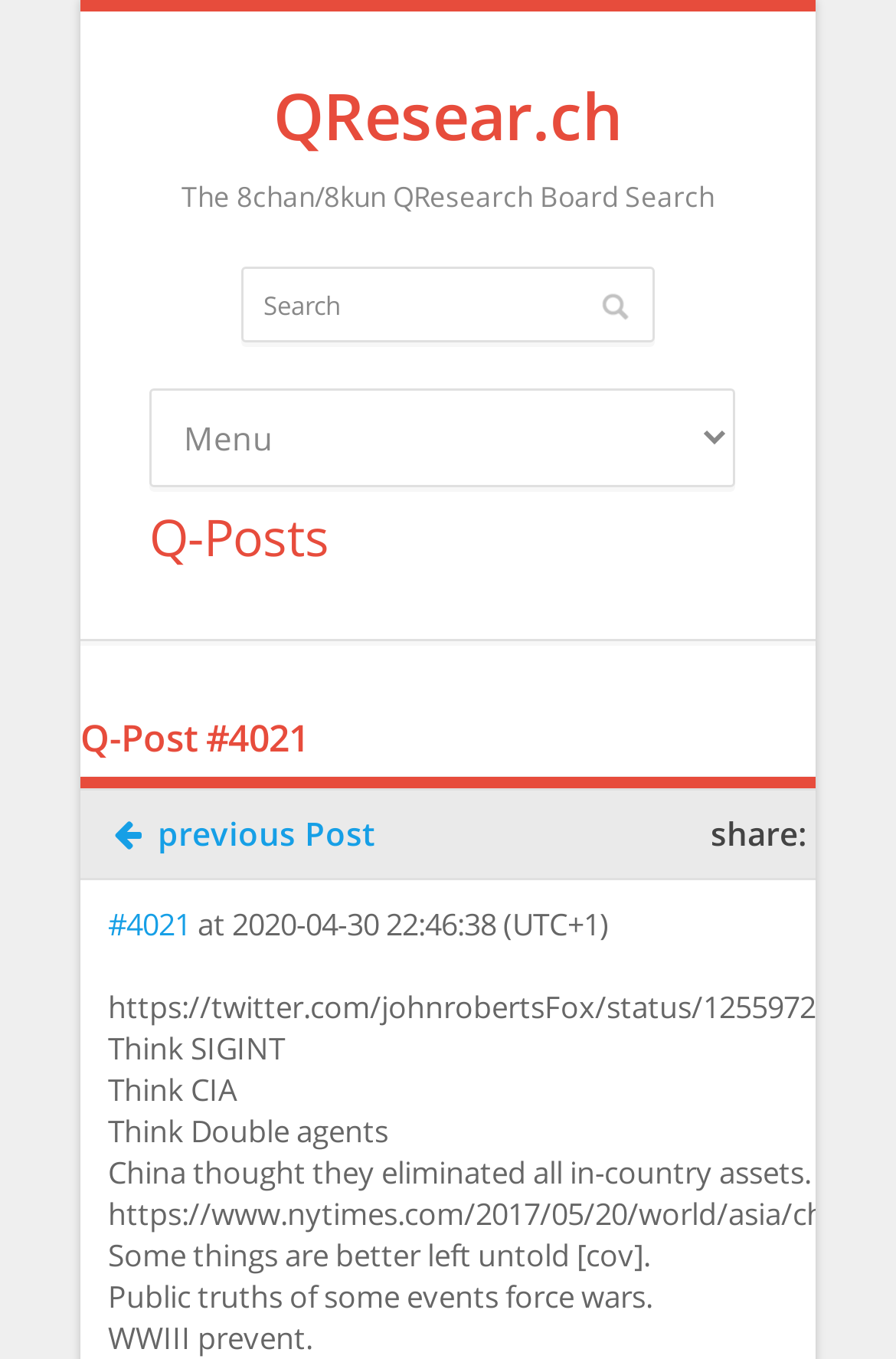Describe the webpage in detail, including text, images, and layout.

The webpage appears to be a search interface for Q-Posts, with a focus on the 8chan/8kun QResearch Board. At the top, there is a heading "QResear.ch" with a link to the website. Below this, there is a button and a textbox, likely for searching purposes, with a "Search" label. 

To the right of the search box, there is a combobox that has a popup menu. Below the search interface, there is a heading "Q-Posts" that serves as a title for the main content area. 

In the main content area, there are several links and static text elements arranged in a column. The links include "previous Post" with an arrow icon, a link with a clock icon, and a link to "#4021". The static text elements include quotes and phrases, such as "Think SIGINT", "Think CIA", "Think Double agents", and others, which appear to be related to Q-Posts or conspiracy theories. These elements are stacked vertically, with the links and text elements alternating in a column.